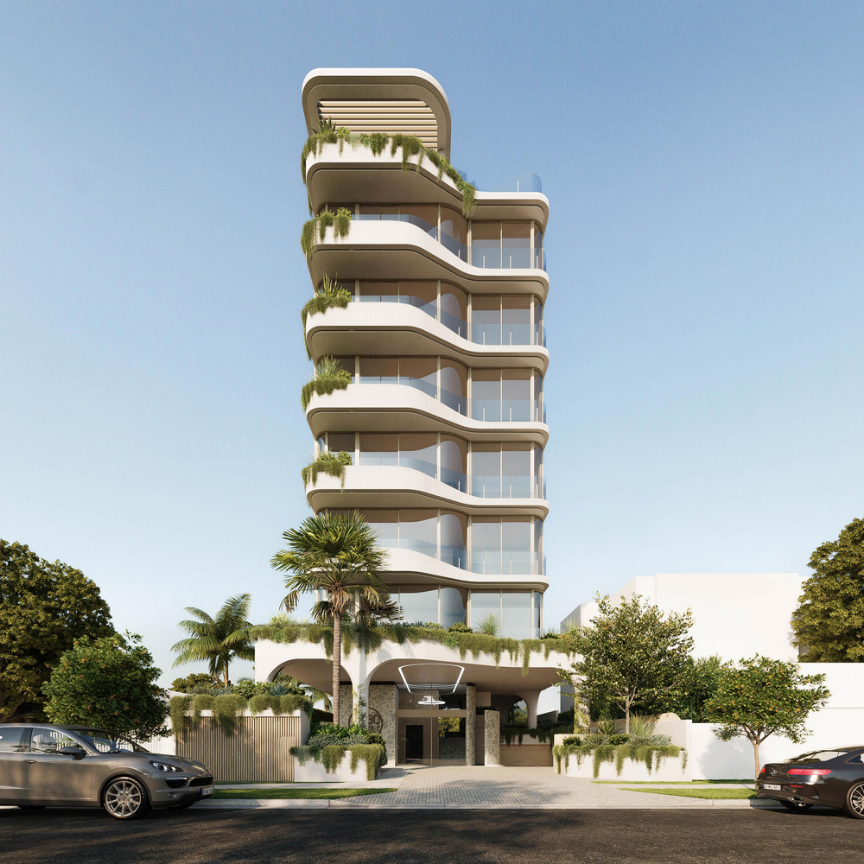What is integrated into the design of the building? Look at the image and give a one-word or short phrase answer.

Lush greenery